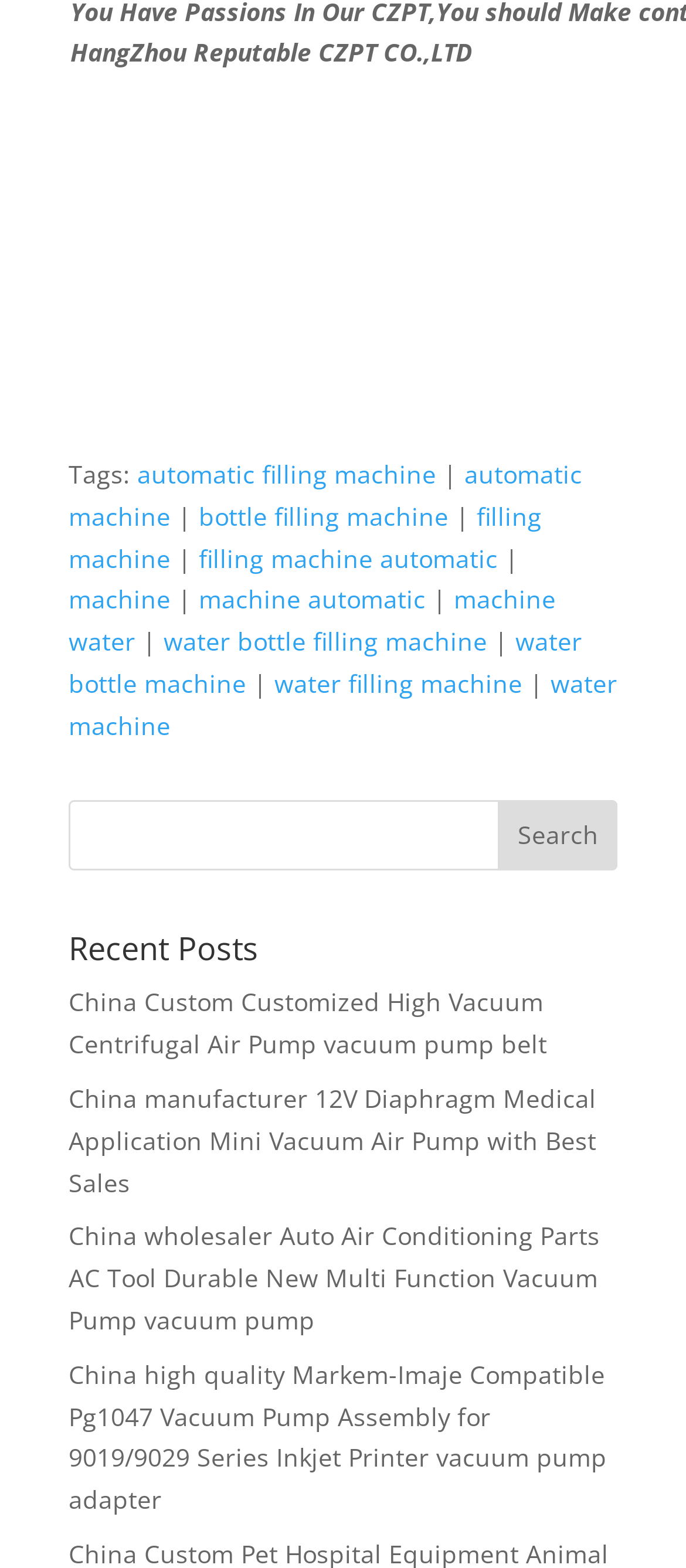Kindly determine the bounding box coordinates of the area that needs to be clicked to fulfill this instruction: "go to next project".

None